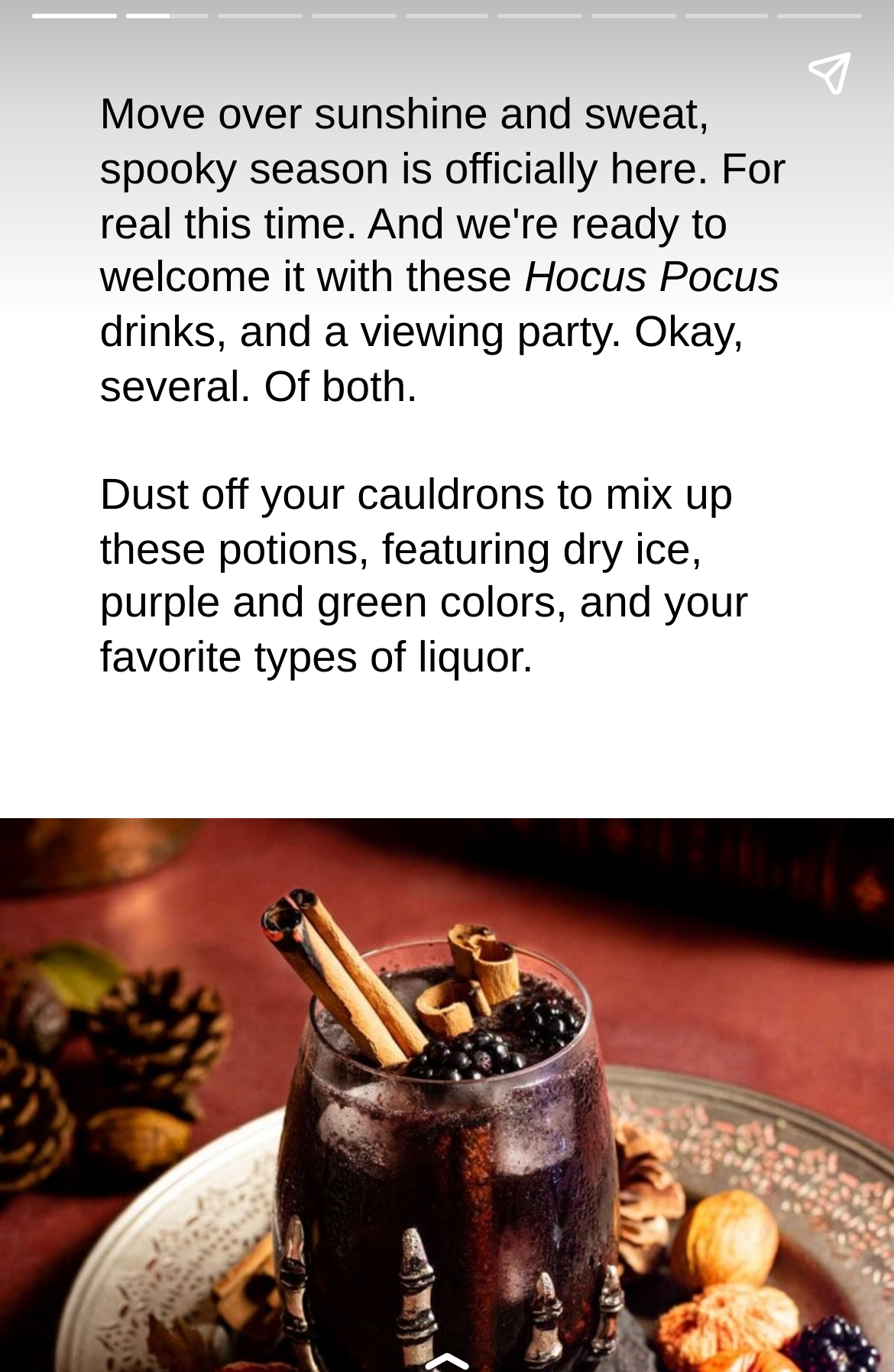Identify and provide the text of the main header on the webpage.

Cast A Spell On Your Tastebuds With These 13 Bewitching Hocus Pocus Drinks